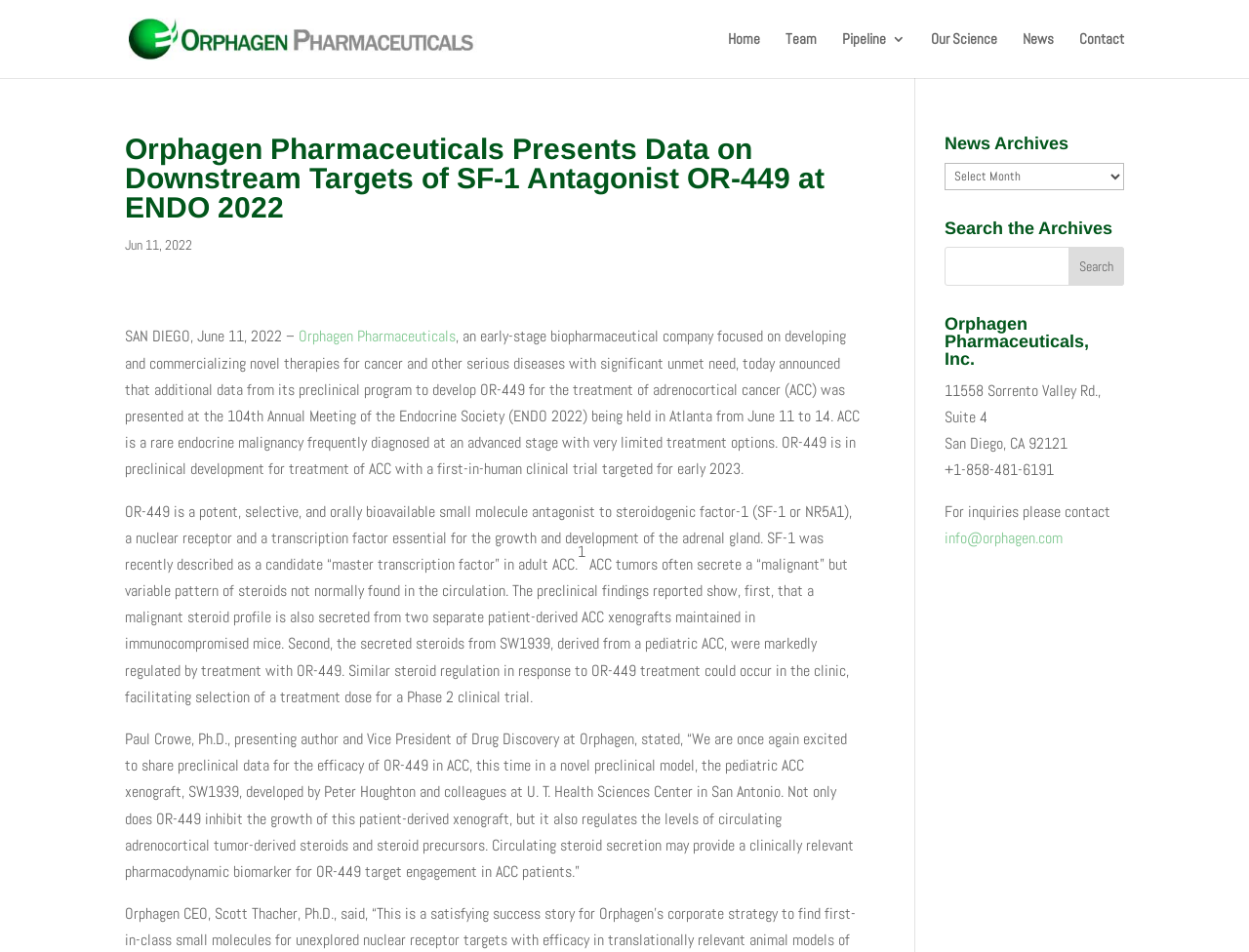What is the target of OR-449?
Please provide a full and detailed response to the question.

The target of OR-449 is obtained from the StaticText element 'OR-449 is a potent, selective, and orally bioavailable small molecule antagonist to steroidogenic factor-1 (SF-1 or NR5A1)...'.